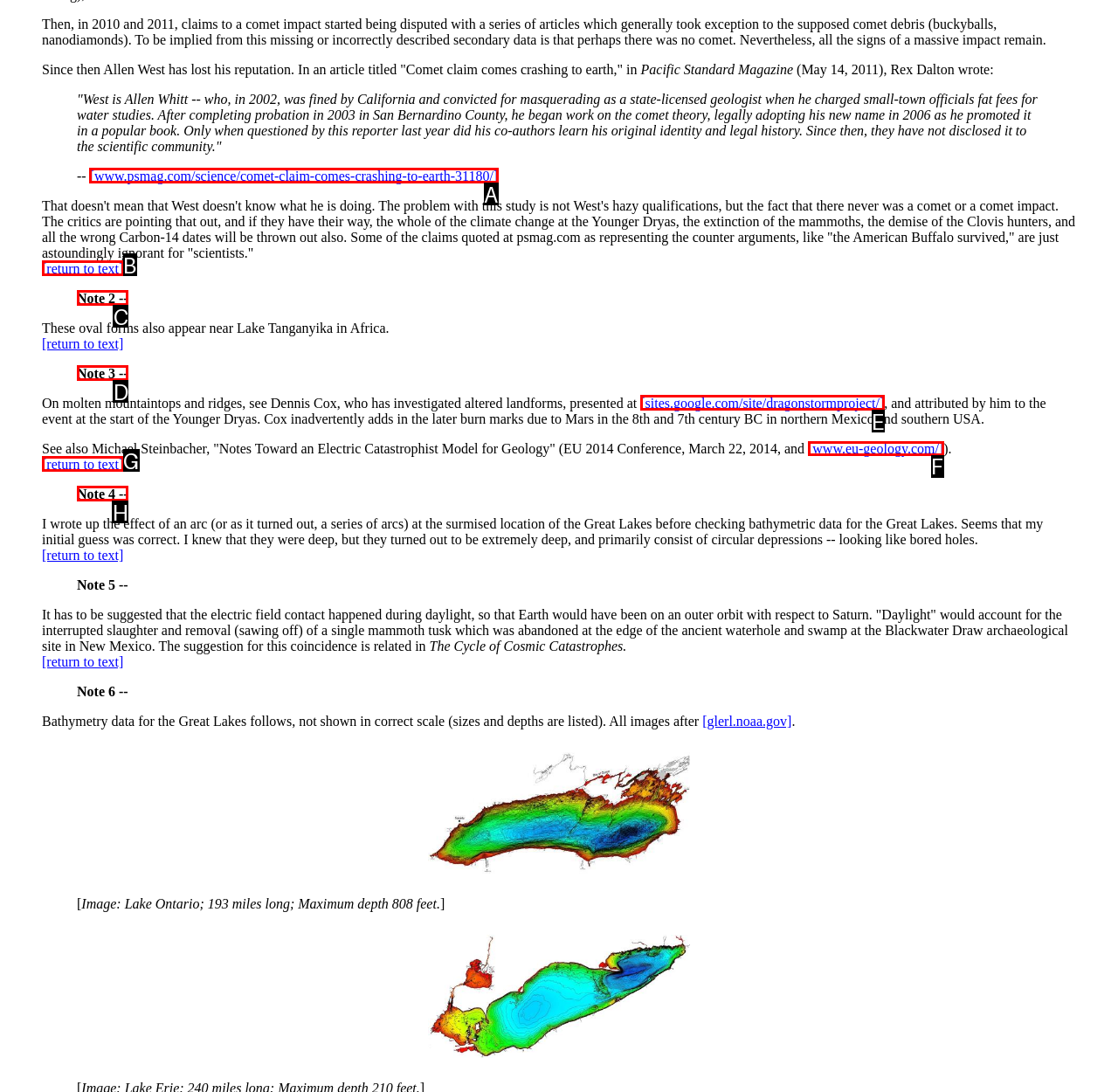Select the letter associated with the UI element you need to click to perform the following action: Read the article at EU 2014 Conference
Reply with the correct letter from the options provided.

F